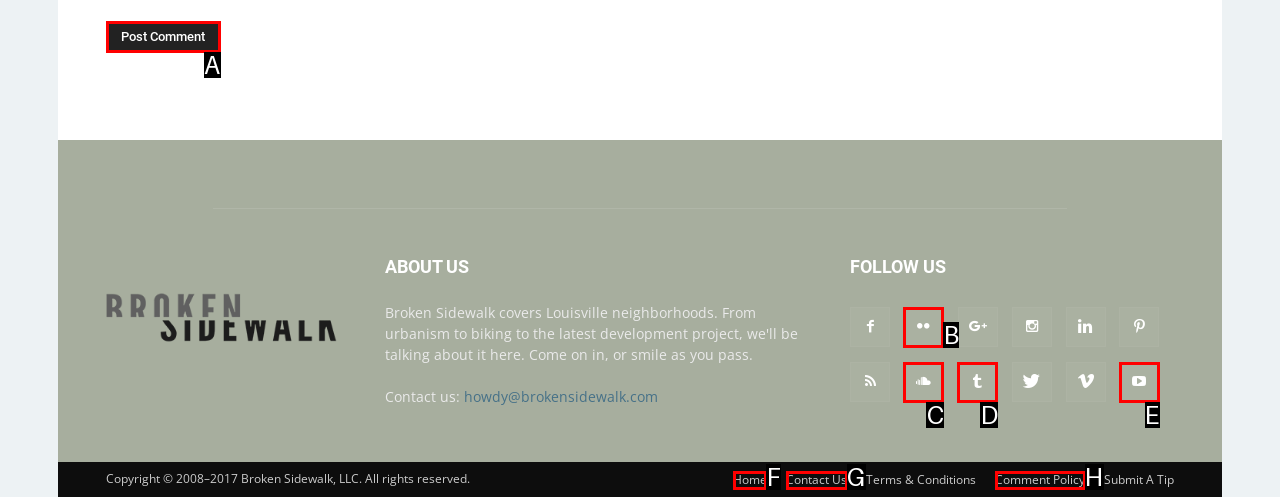Indicate the HTML element that should be clicked to perform the task: Go to the 'Home' page Reply with the letter corresponding to the chosen option.

F